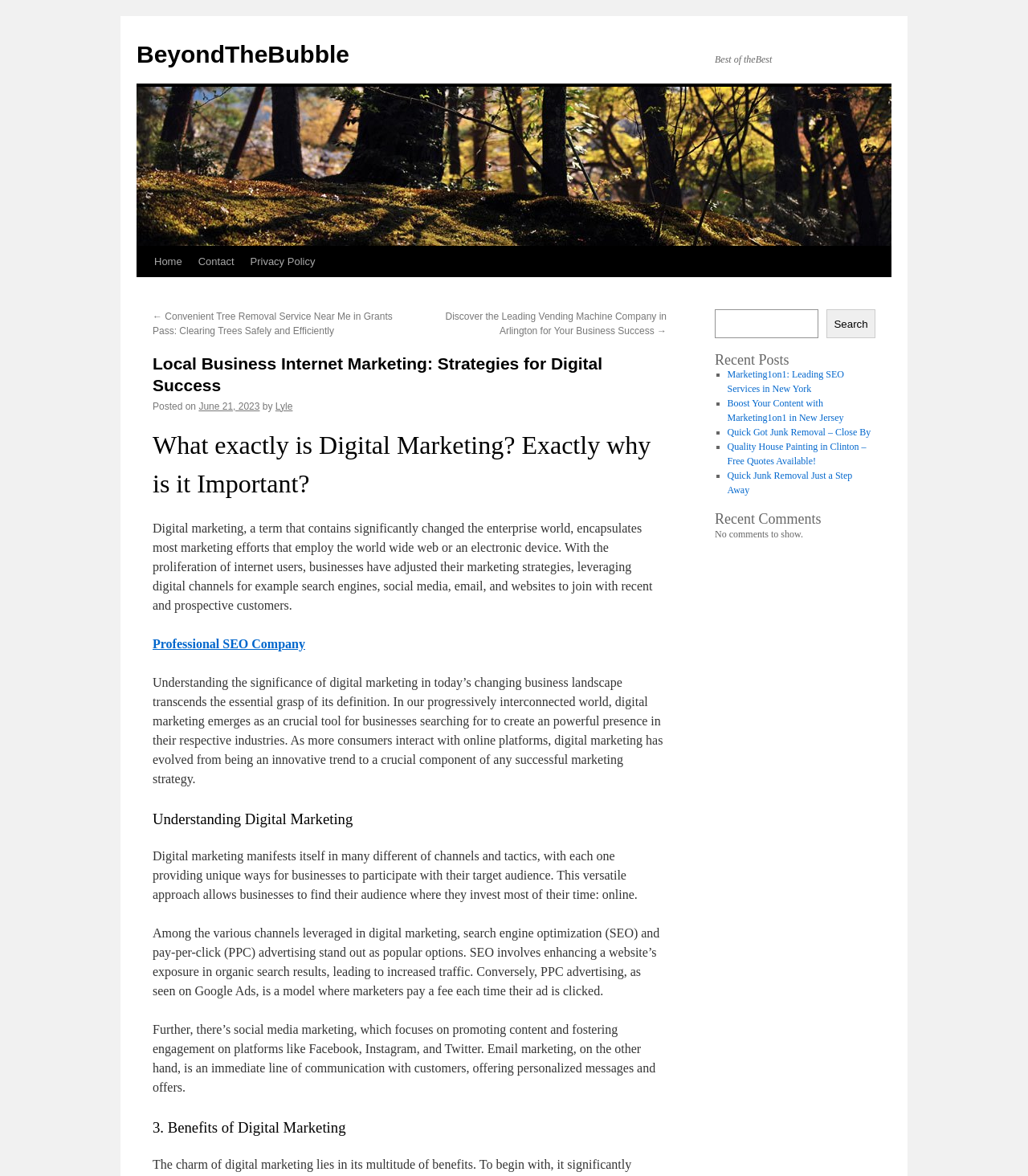What is the purpose of SEO in digital marketing?
Answer with a single word or phrase by referring to the visual content.

Increase website traffic